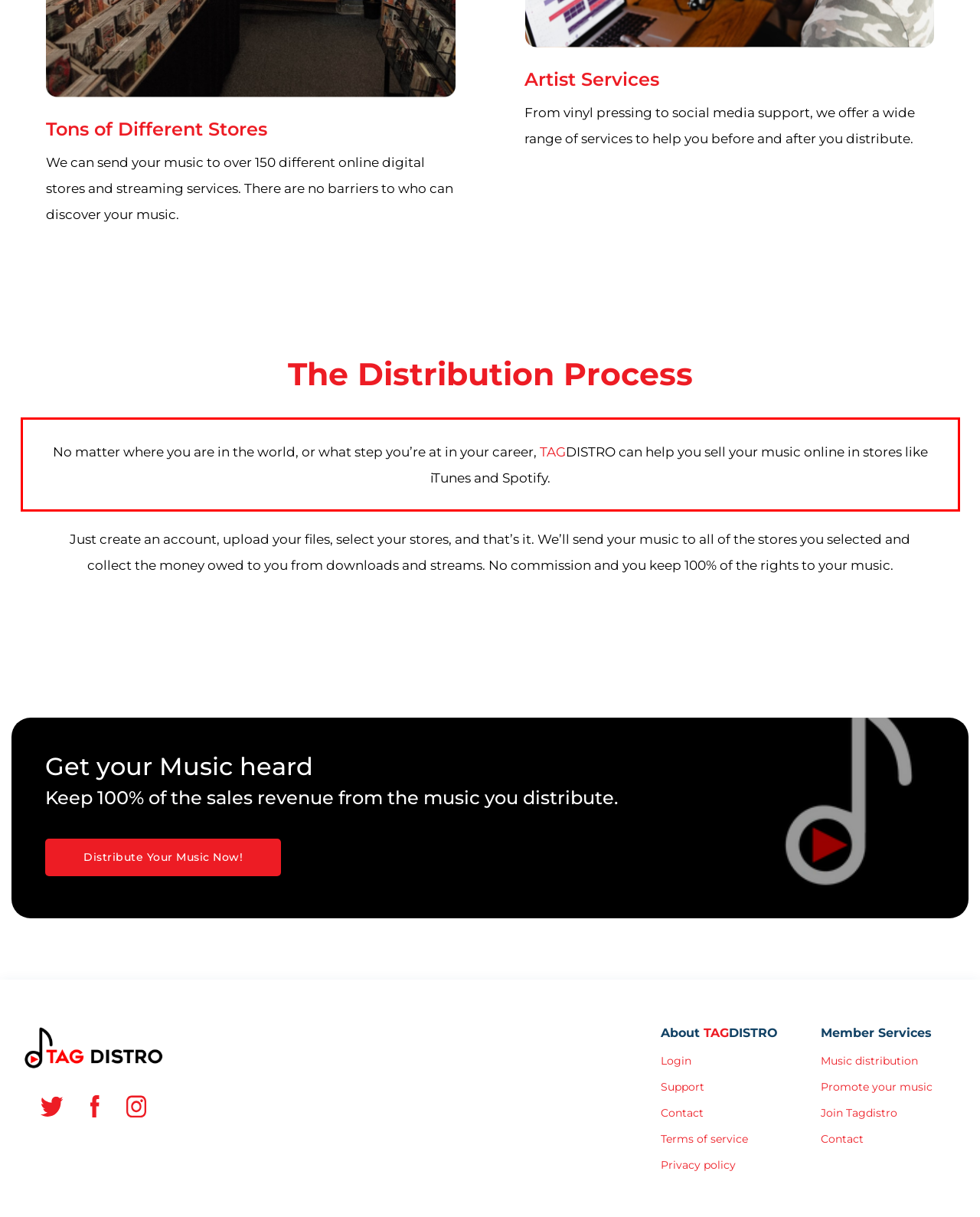You are presented with a webpage screenshot featuring a red bounding box. Perform OCR on the text inside the red bounding box and extract the content.

No matter where you are in the world, or what step you’re at in your career, TAGDISTRO can help you sell your music online in stores like iTunes and Spotify.